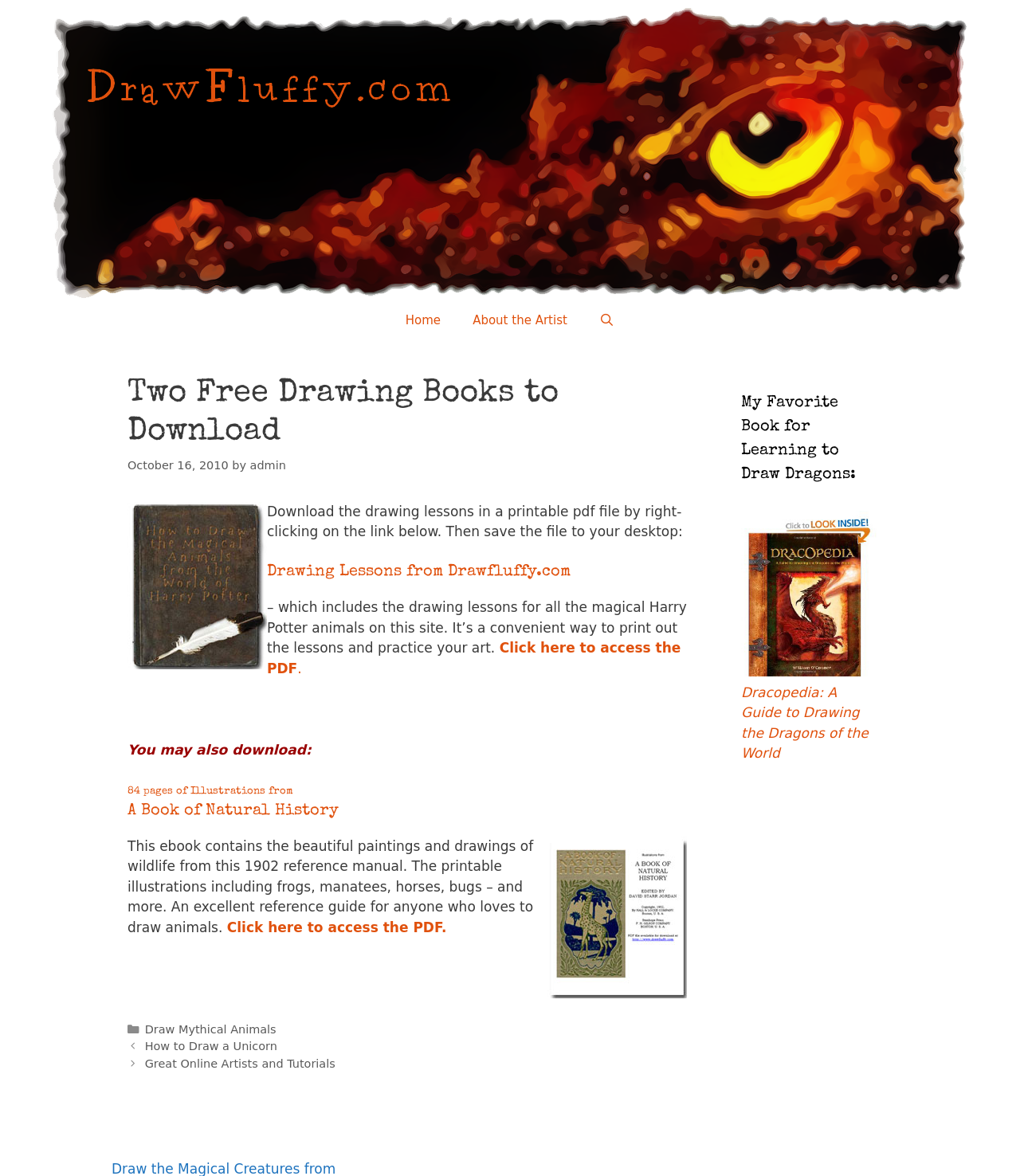Locate the bounding box coordinates of the clickable element to fulfill the following instruction: "Click on the 'Draw Fluffy' link". Provide the coordinates as four float numbers between 0 and 1 in the format [left, top, right, bottom].

[0.031, 0.125, 0.969, 0.139]